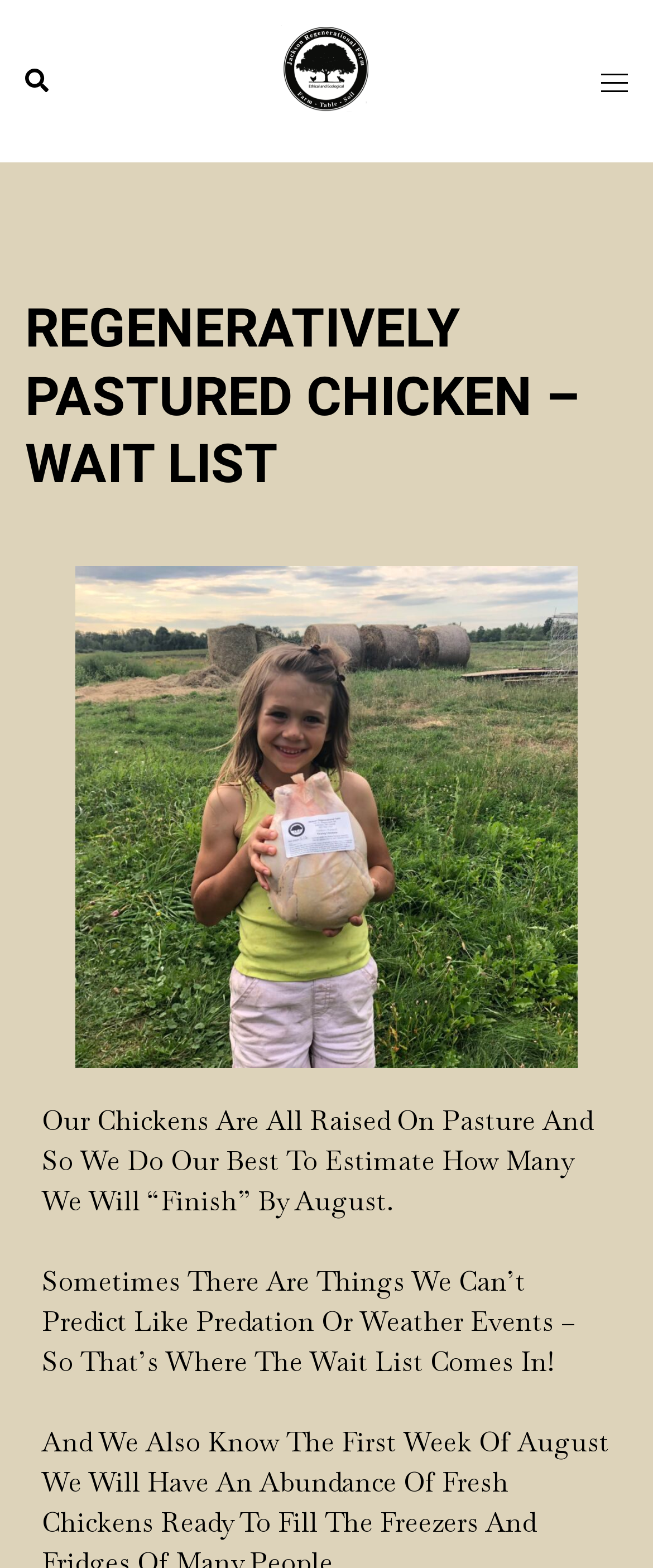Find the bounding box of the UI element described as: "title="Jackson Regenerational Farm"". The bounding box coordinates should be given as four float values between 0 and 1, i.e., [left, top, right, bottom].

[0.43, 0.038, 0.569, 0.061]